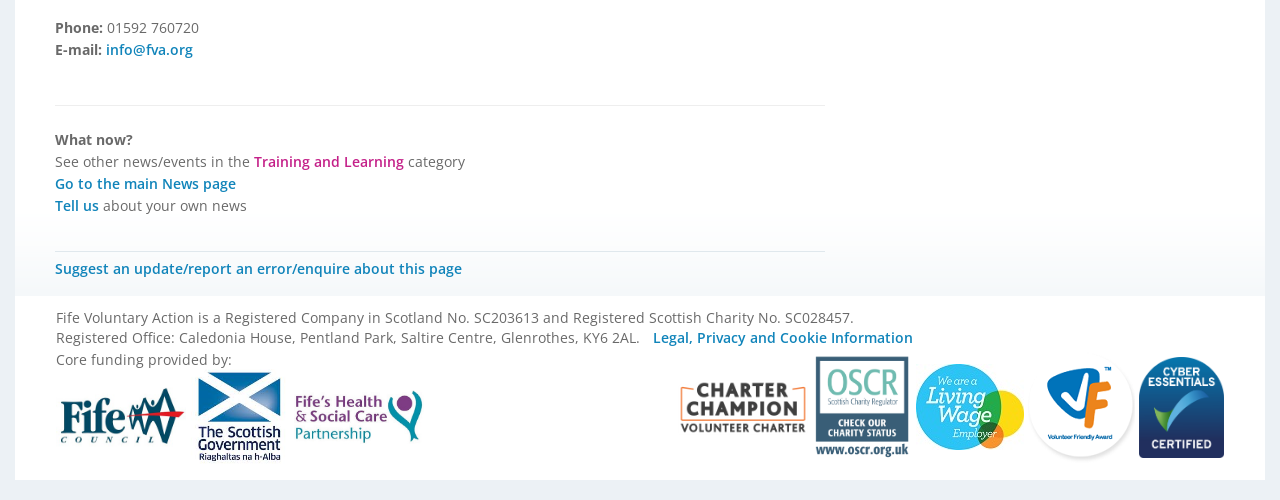Identify the bounding box for the UI element that is described as follows: "parent_node: Core funding provided by:".

[0.148, 0.812, 0.227, 0.85]